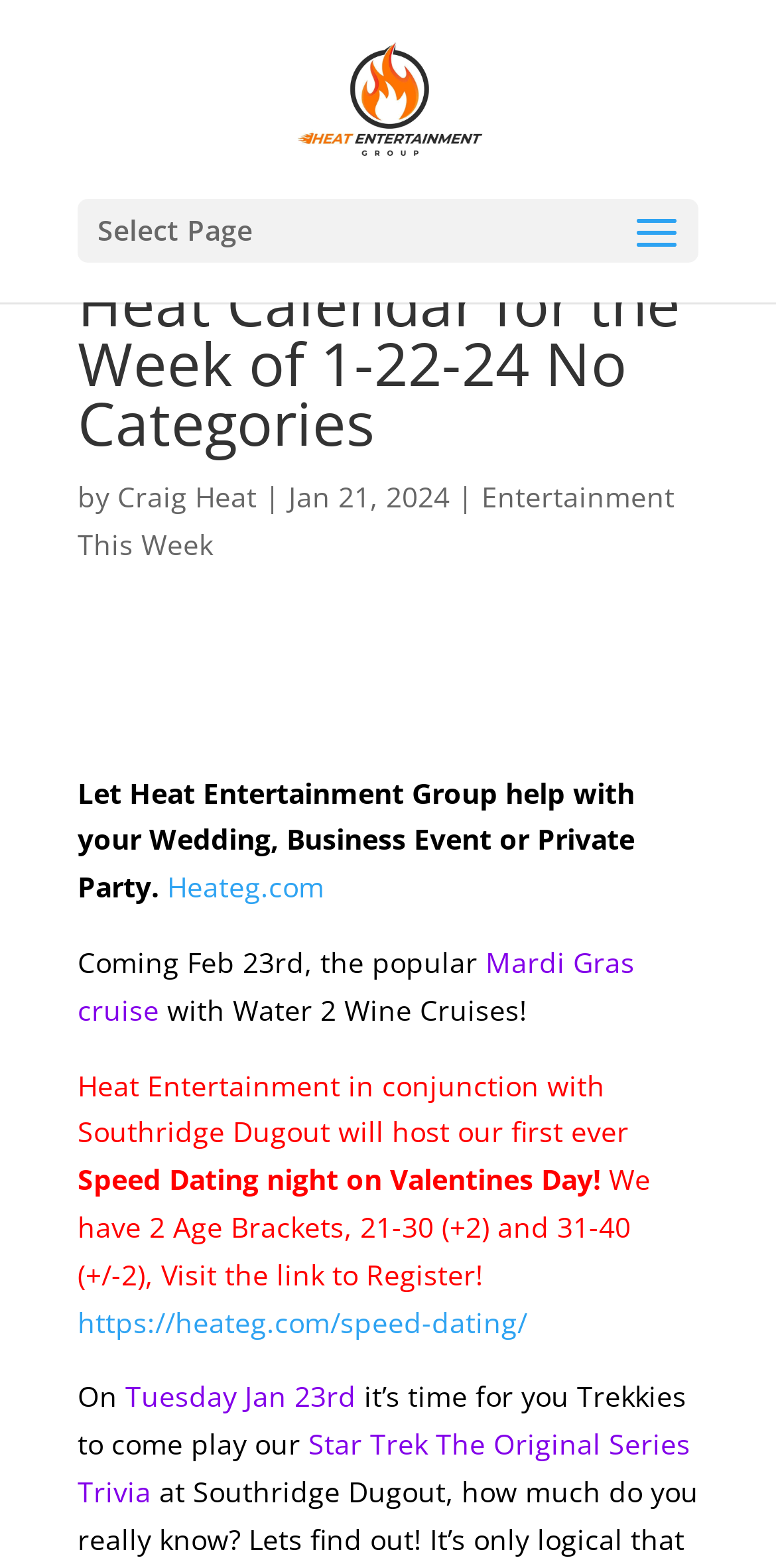What is the age bracket for the speed dating night?
Please craft a detailed and exhaustive response to the question.

The age bracket for the speed dating night can be found in the middle of the webpage, where it says 'We have 2 Age Brackets, 21-30 (+2) and 31-40 (+/-2)'.